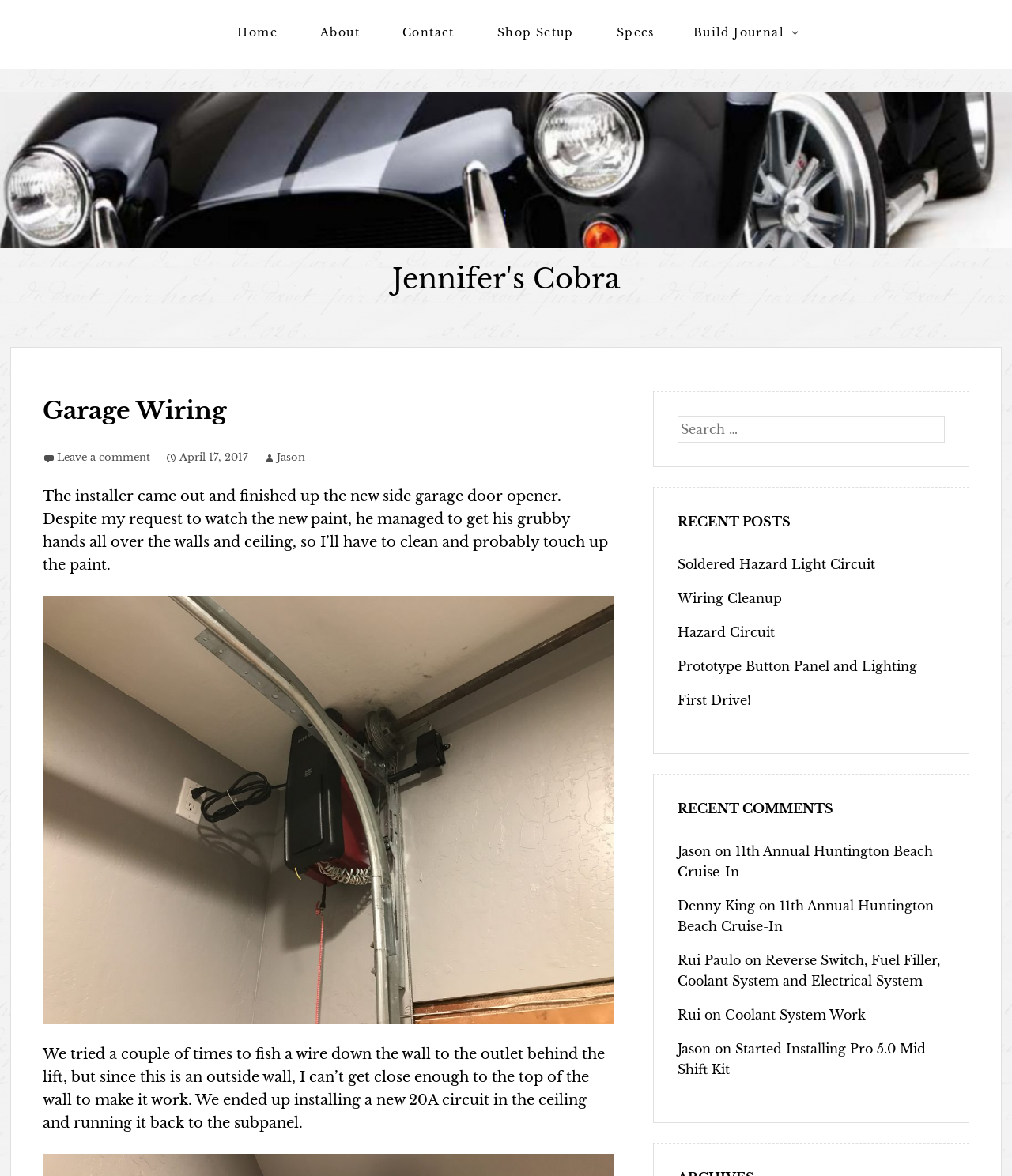Bounding box coordinates are specified in the format (top-left x, top-left y, bottom-right x, bottom-right y). All values are floating point numbers bounded between 0 and 1. Please provide the bounding box coordinate of the region this sentence describes: Soldered Hazard Light Circuit

[0.67, 0.473, 0.865, 0.487]